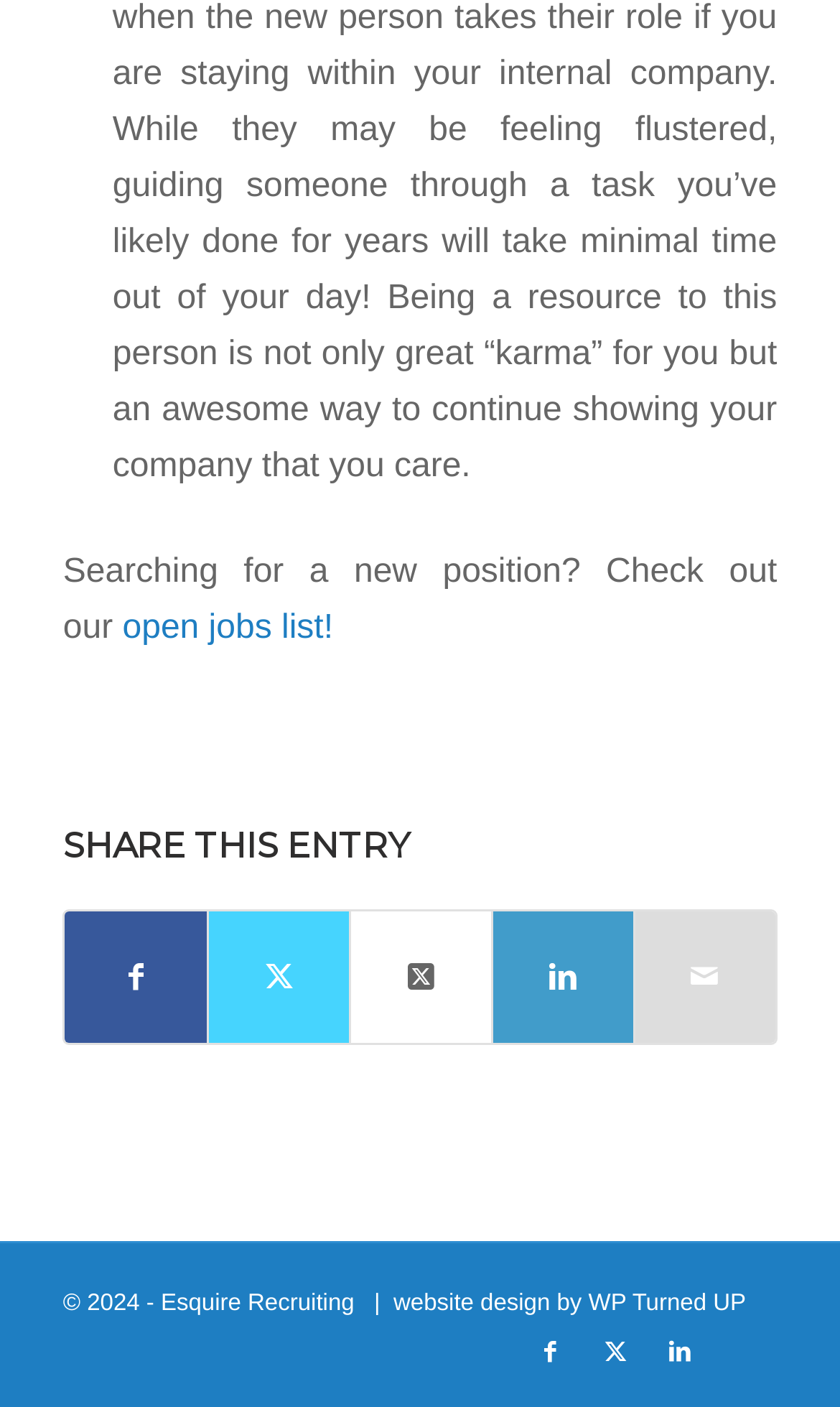Reply to the question with a single word or phrase:
How many social media links are present at the bottom of the webpage?

4